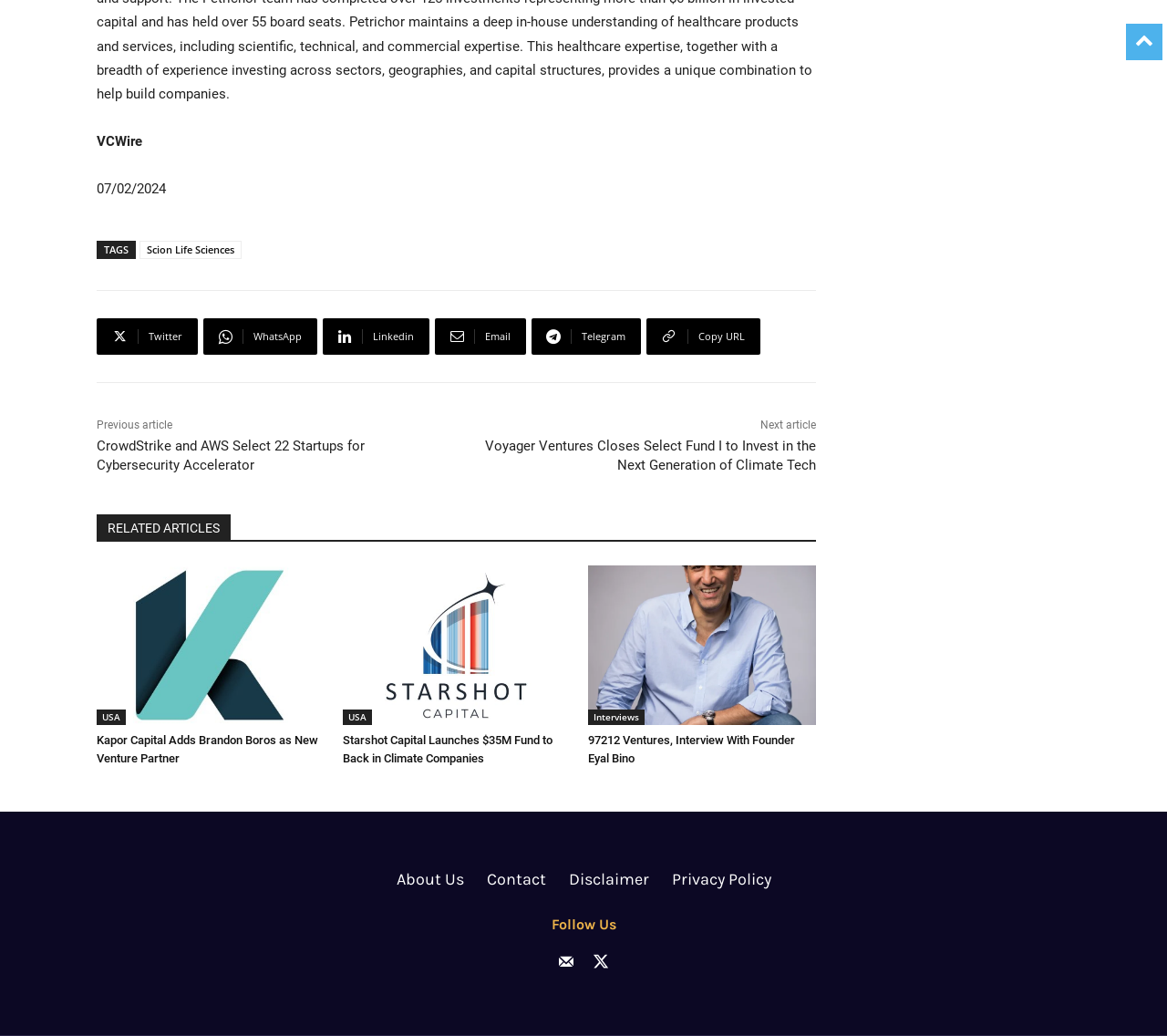Identify the bounding box of the UI element that matches this description: "USA".

[0.293, 0.685, 0.318, 0.7]